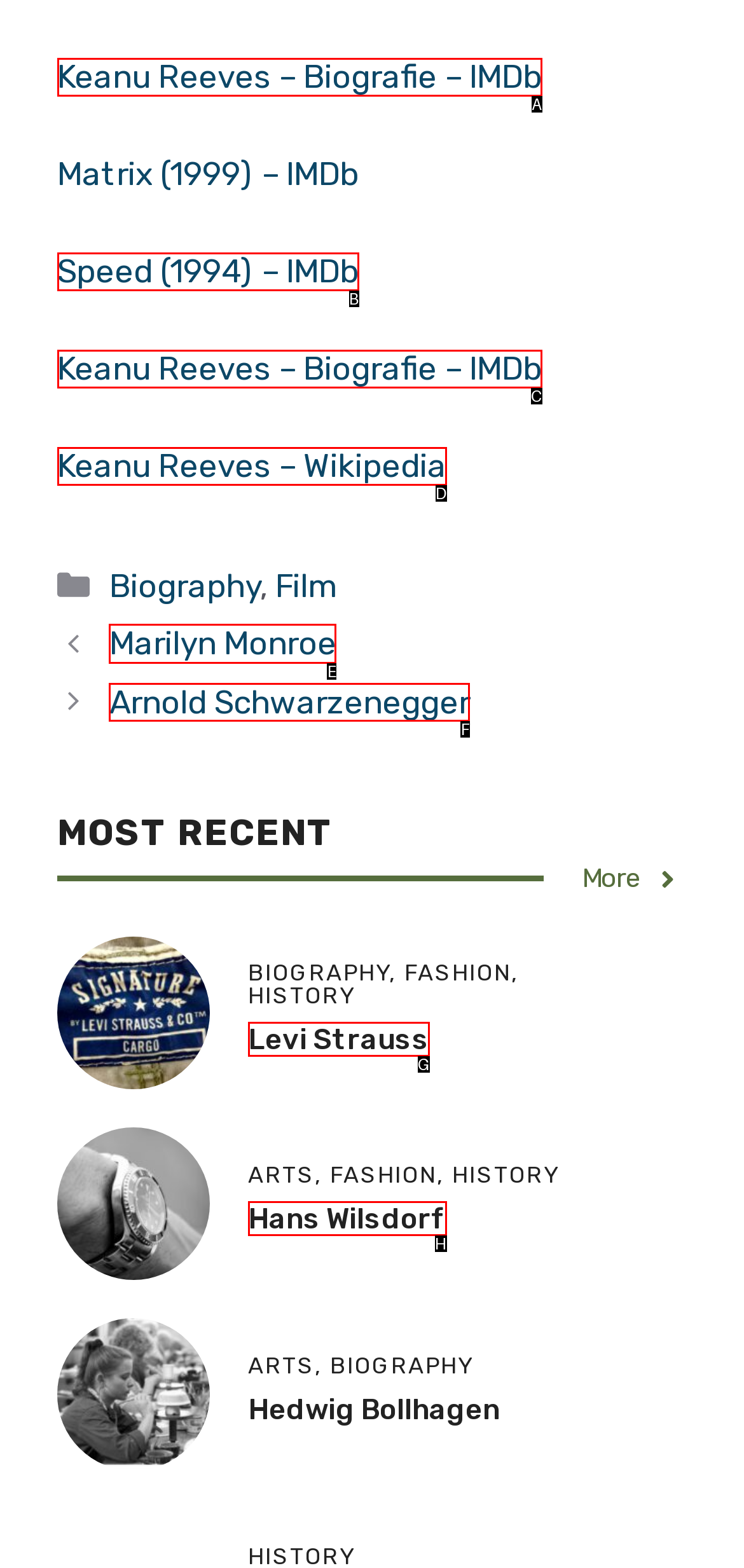Determine which option you need to click to execute the following task: Explore posts about Marilyn Monroe. Provide your answer as a single letter.

E